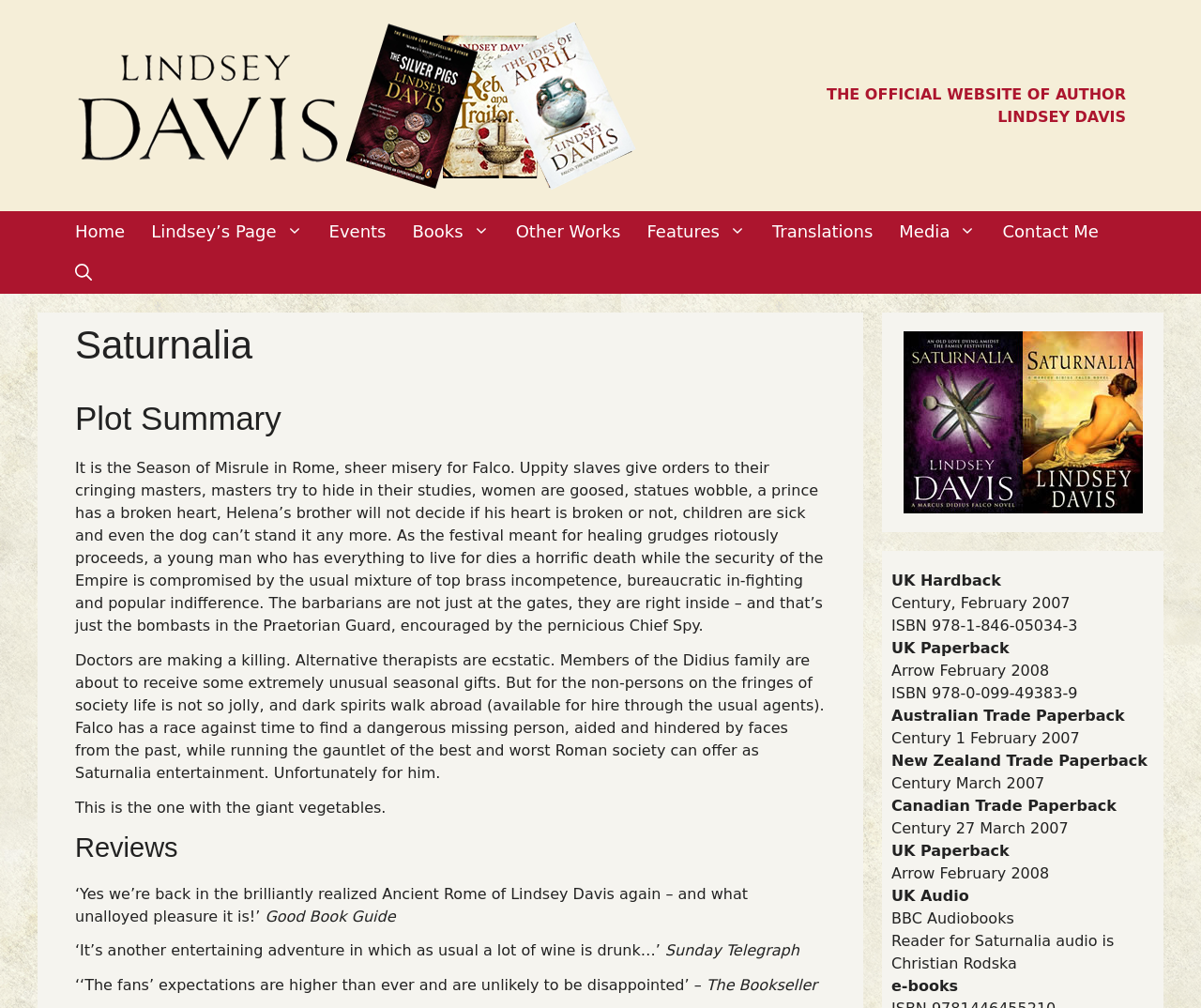Identify the bounding box coordinates for the element that needs to be clicked to fulfill this instruction: "Click on the 'Open Search Bar' link". Provide the coordinates in the format of four float numbers between 0 and 1: [left, top, right, bottom].

[0.052, 0.25, 0.088, 0.291]